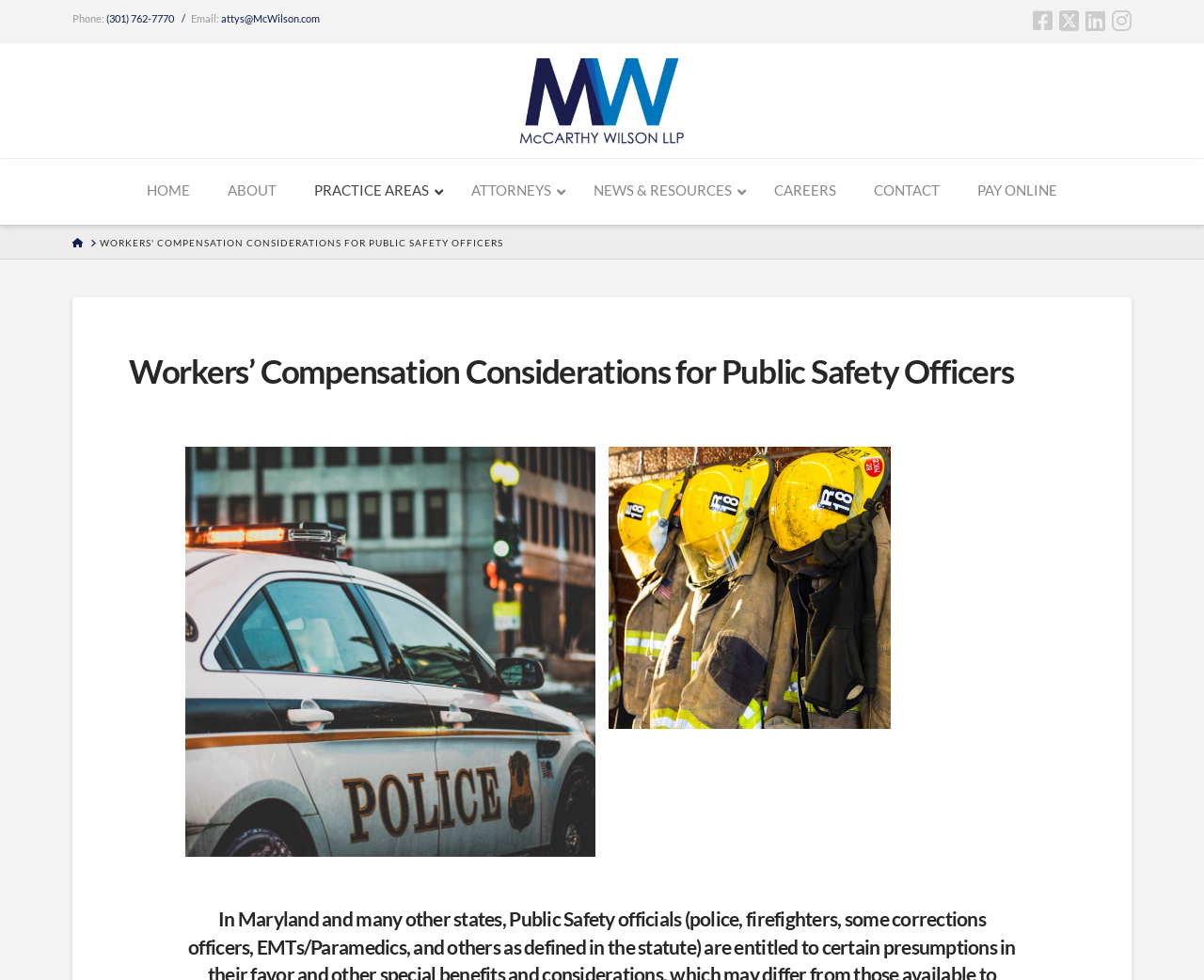Show the bounding box coordinates for the HTML element described as: "Practice Areas".

[0.245, 0.162, 0.376, 0.227]